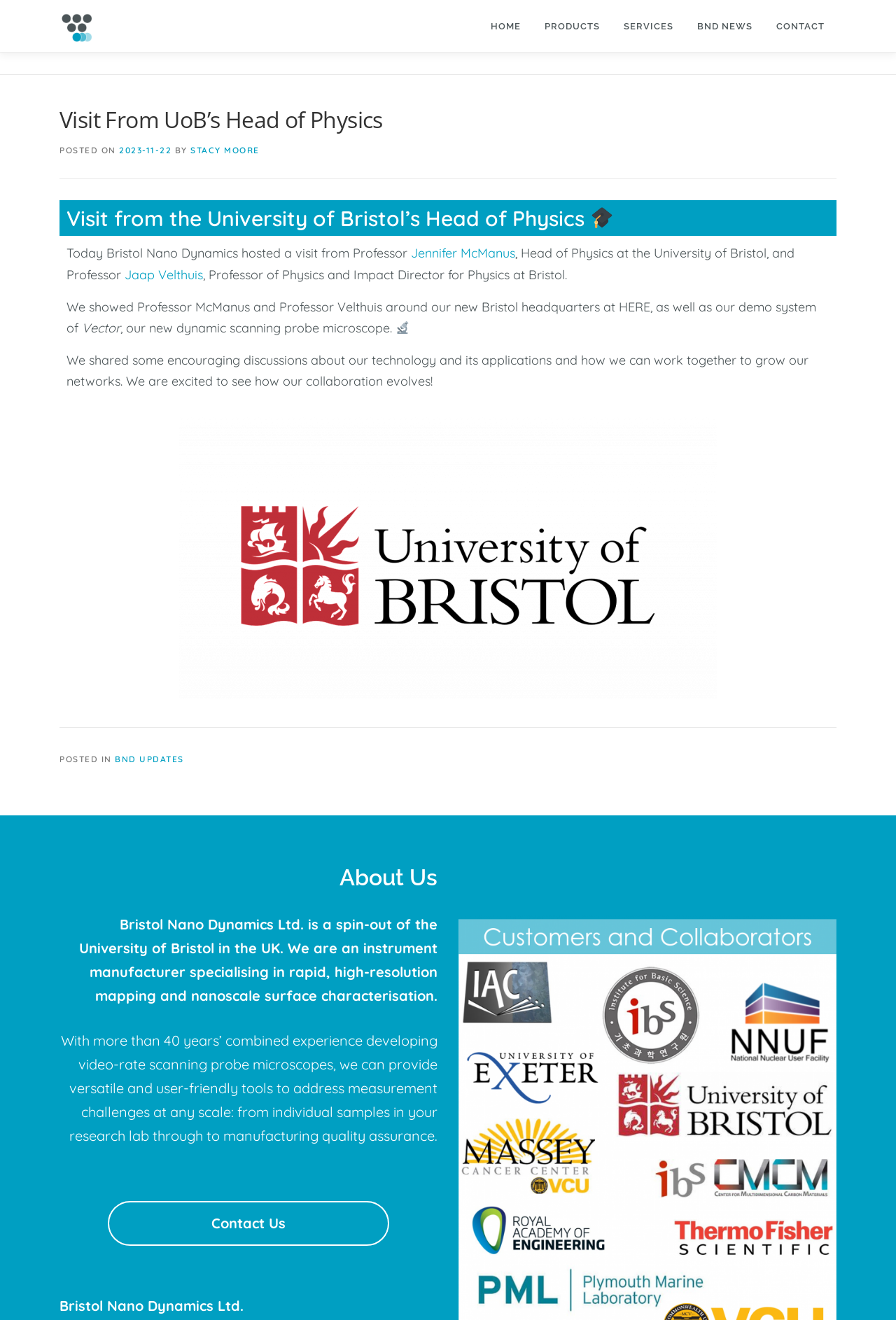Bounding box coordinates should be in the format (top-left x, top-left y, bottom-right x, bottom-right y) and all values should be floating point numbers between 0 and 1. Determine the bounding box coordinate for the UI element described as: BND News

[0.765, 0.0, 0.853, 0.04]